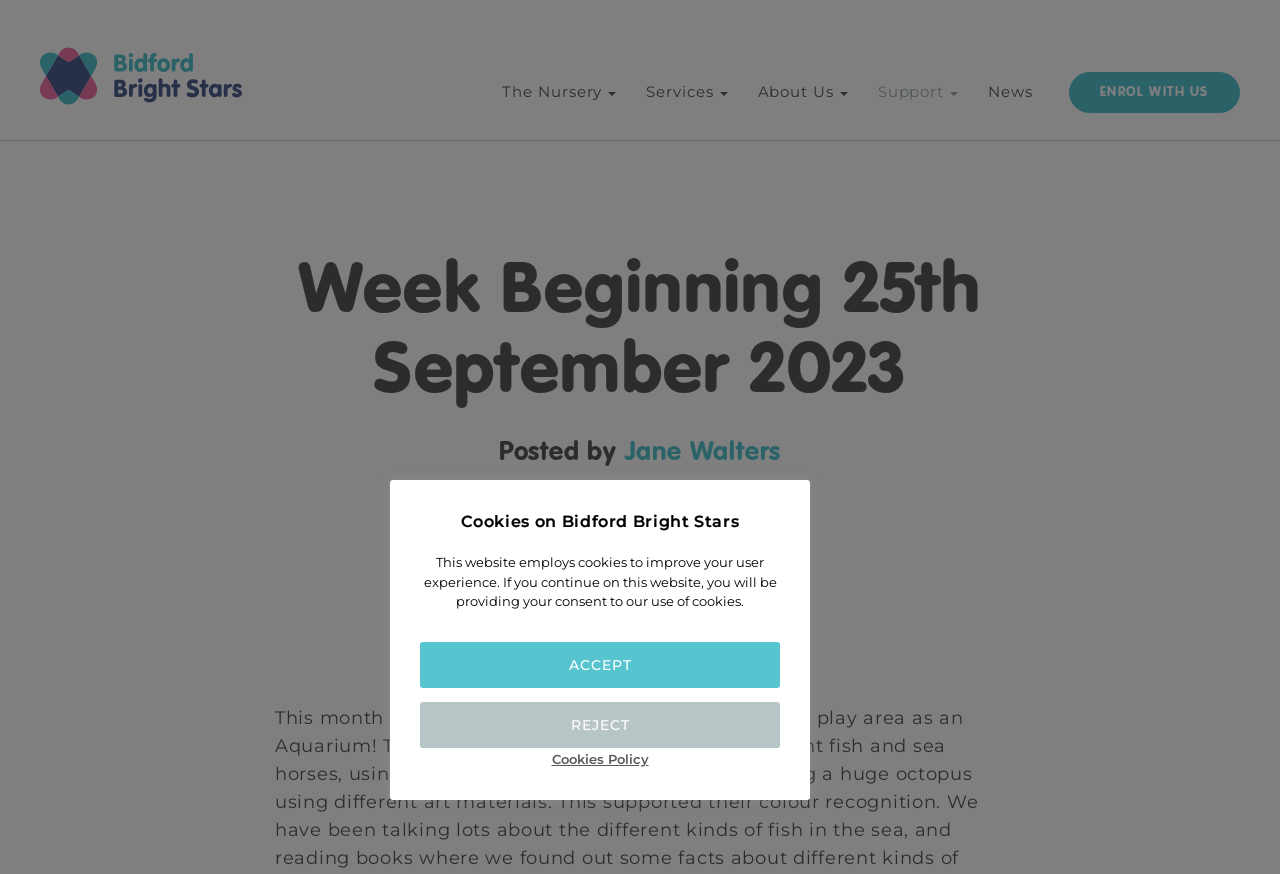Indicate the bounding box coordinates of the clickable region to achieve the following instruction: "go to the nursery."

[0.381, 0.082, 0.493, 0.16]